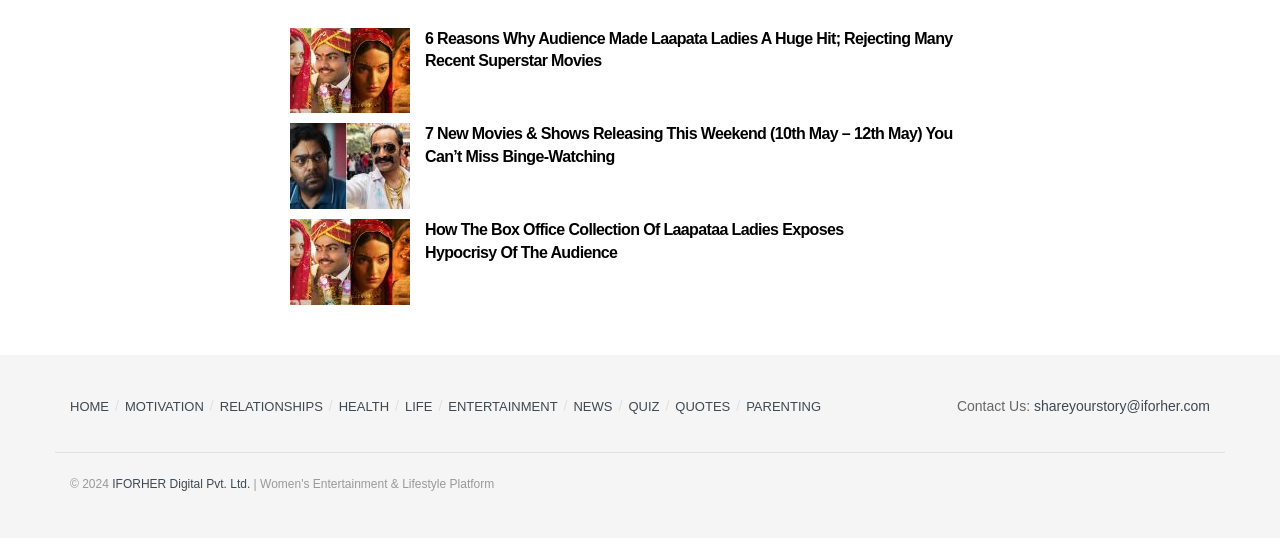Please reply with a single word or brief phrase to the question: 
What is the contact email address?

shareyourstory@iforher.com